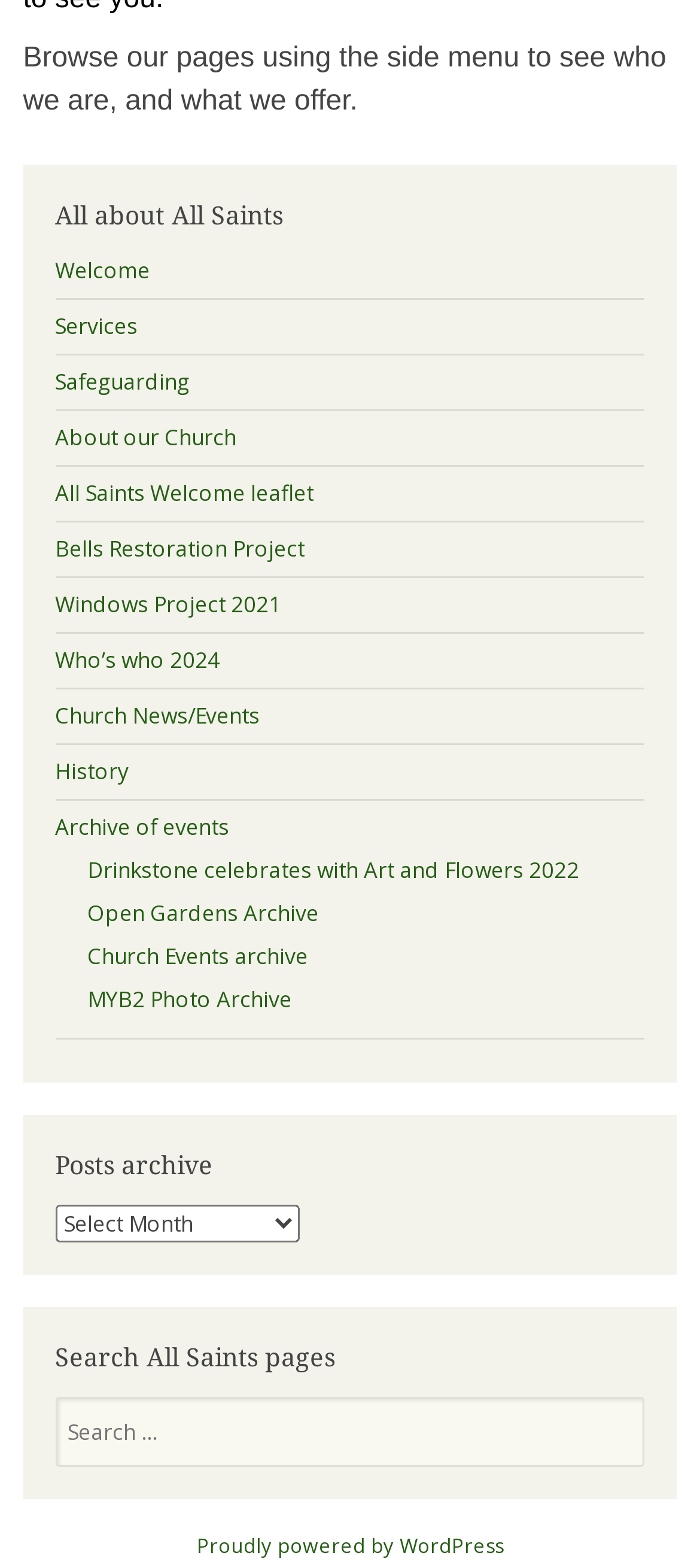Give a one-word or one-phrase response to the question: 
How many links are there in the 'Posts archive' section?

1